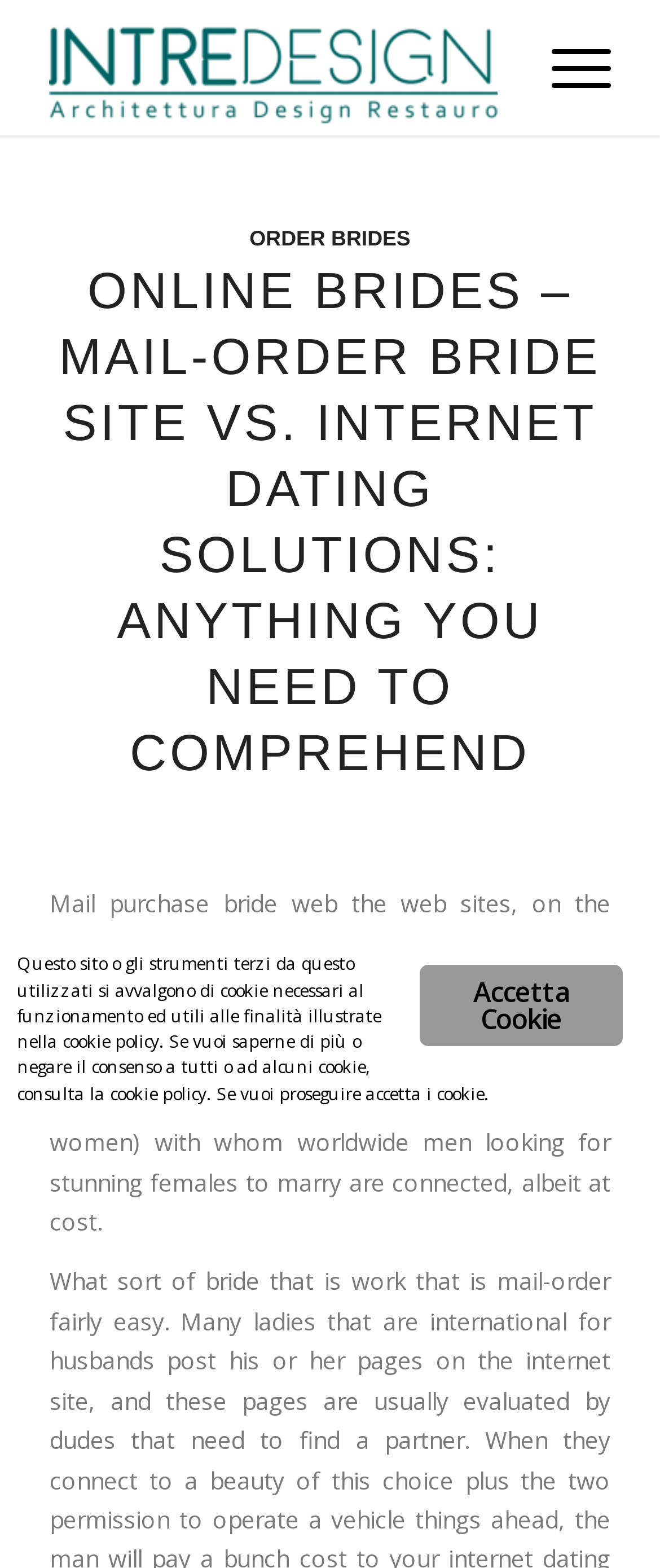What is the cost associated with using mail-order bride websites?
Please give a detailed and thorough answer to the question, covering all relevant points.

The webpage mentions that men looking for stunning women to marry are connected with ready-made brides from around the world, albeit at a cost. This implies that there is a financial cost associated with using mail-order bride websites.